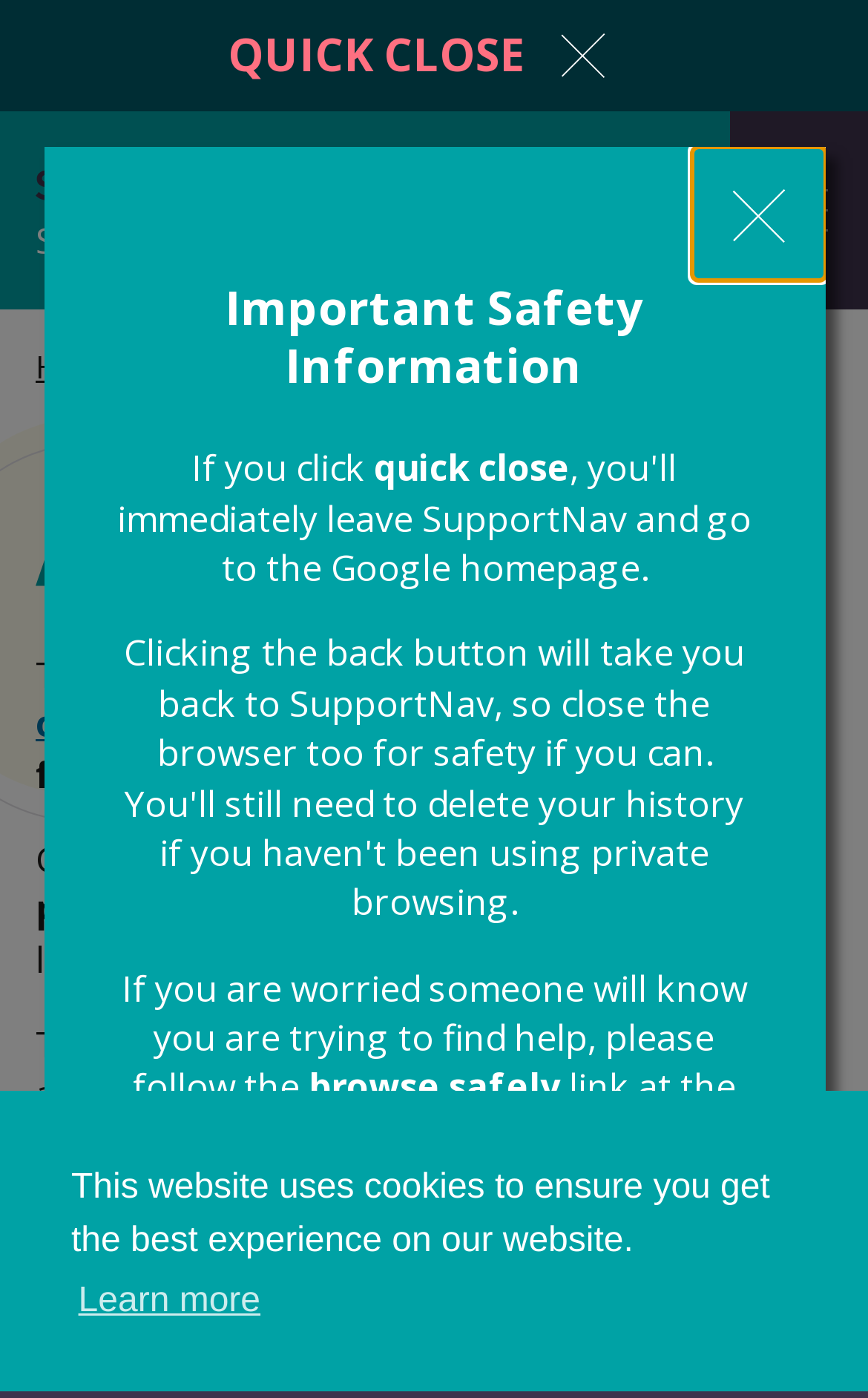Find the bounding box coordinates for the area that must be clicked to perform this action: "Click the 'Get protection from domestic abuse' link".

[0.041, 0.426, 0.959, 0.542]